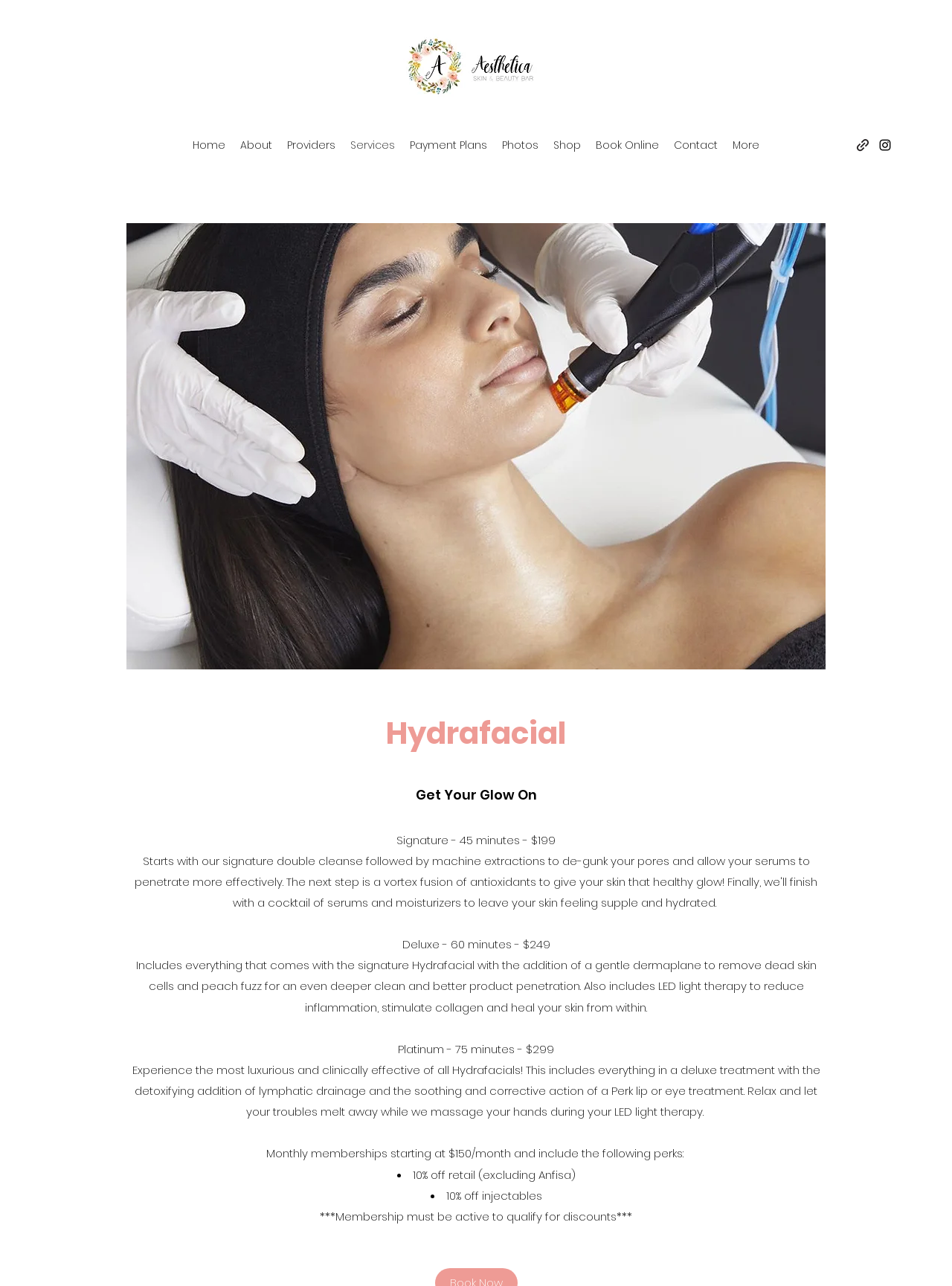Determine the bounding box for the UI element as described: "Photos". The coordinates should be represented as four float numbers between 0 and 1, formatted as [left, top, right, bottom].

[0.52, 0.104, 0.573, 0.121]